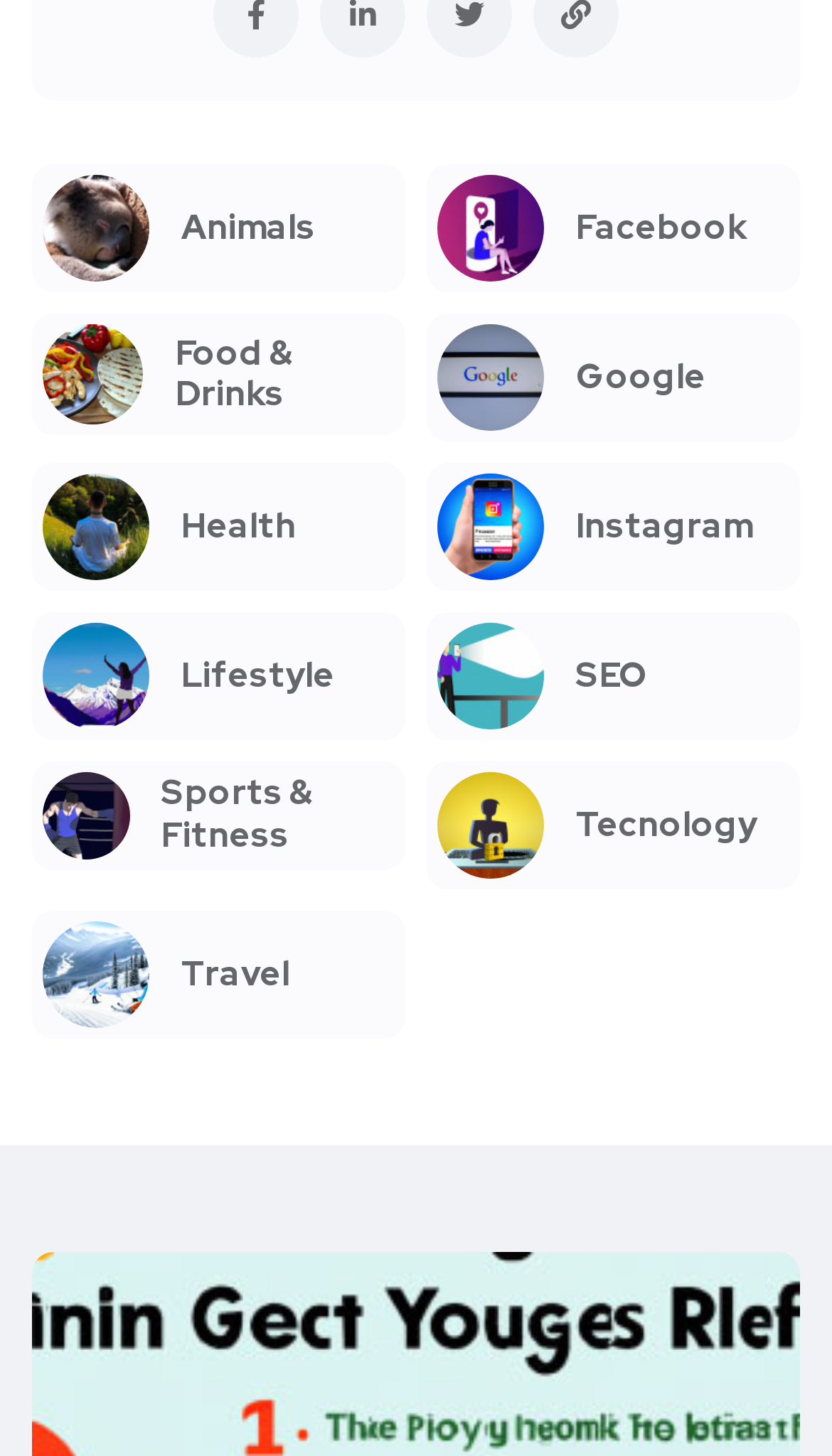Identify the bounding box coordinates of the area that should be clicked in order to complete the given instruction: "Visit Facebook". The bounding box coordinates should be four float numbers between 0 and 1, i.e., [left, top, right, bottom].

[0.513, 0.113, 0.962, 0.201]